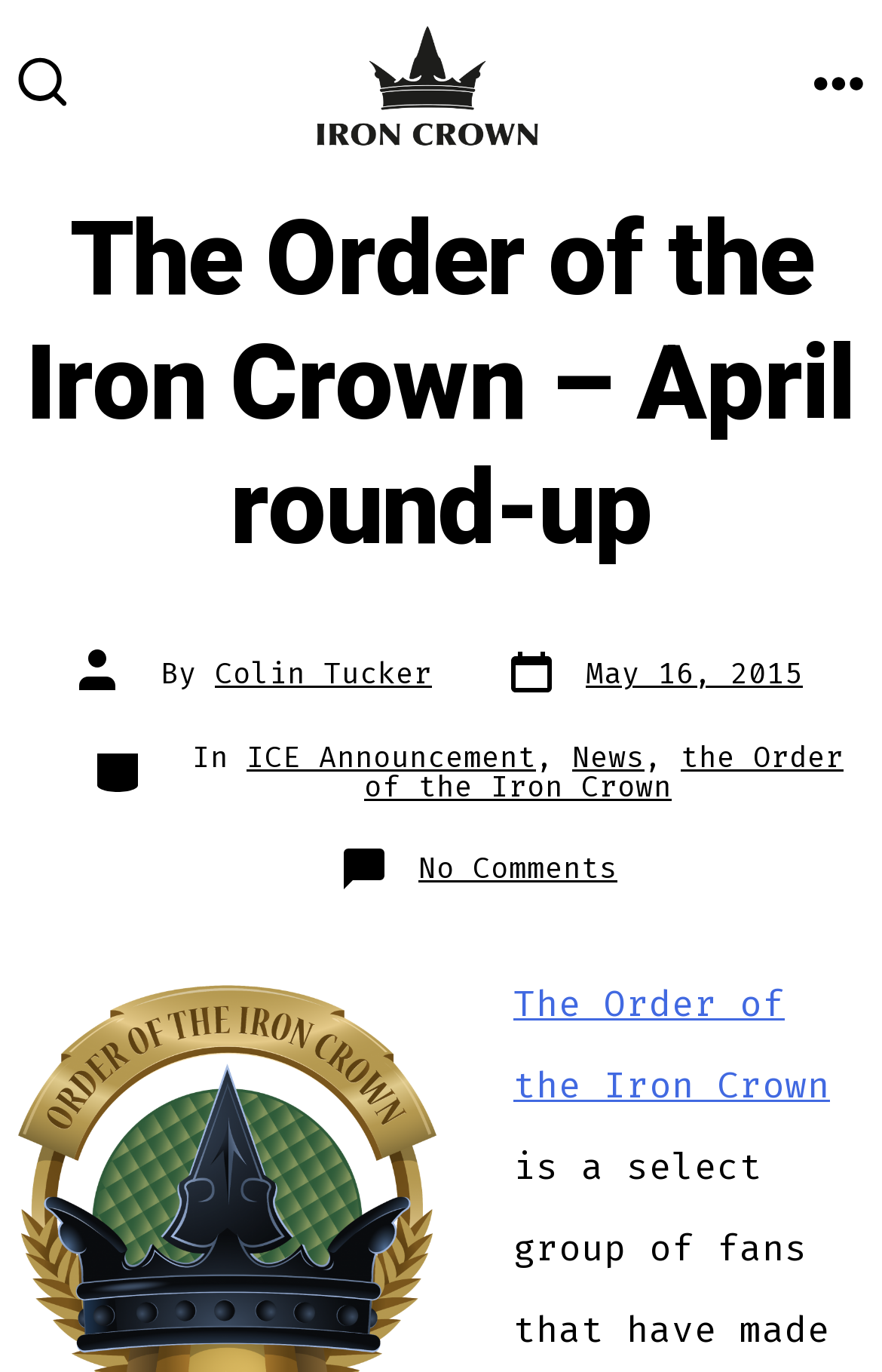What are the categories of the post?
Examine the image and provide an in-depth answer to the question.

I found the categories by looking at the text 'Categories' followed by the links 'ICE Announcement', 'News', and 'the Order of the Iron Crown'.